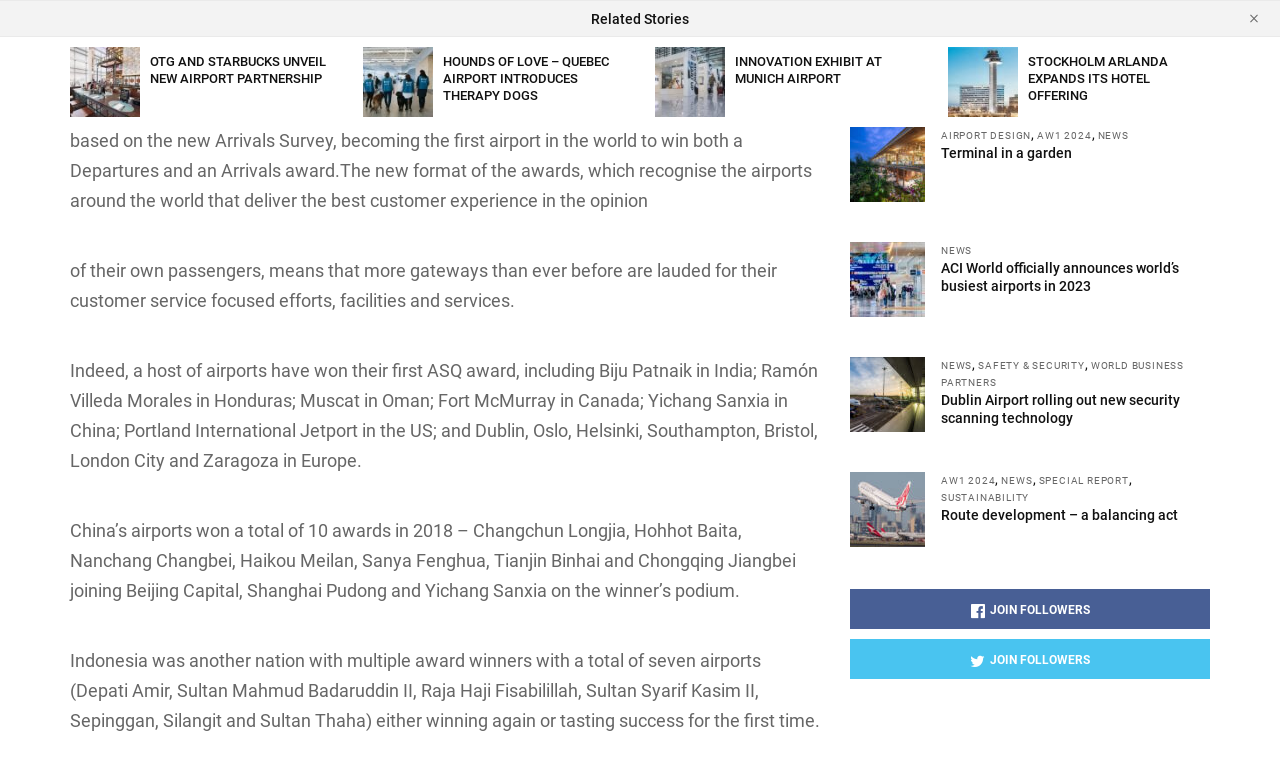Based on what you see in the screenshot, provide a thorough answer to this question: What is the topic of the article 'Route development – a balancing act'?

The link 'Route development – a balancing act' is categorized under 'SUSTAINABILITY' in the webpage.